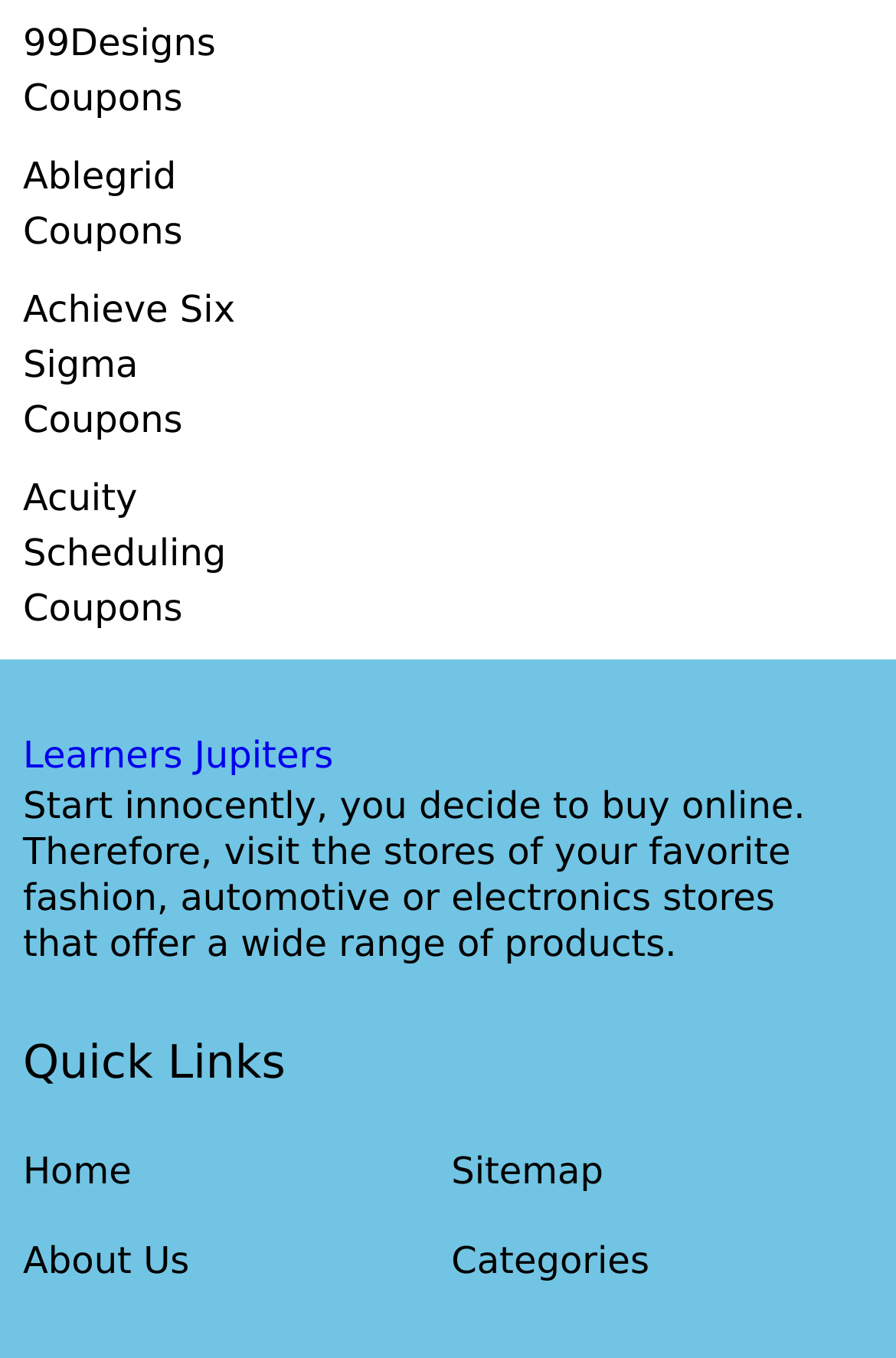Please specify the bounding box coordinates of the element that should be clicked to execute the given instruction: 'Check out Learners Jupiters'. Ensure the coordinates are four float numbers between 0 and 1, expressed as [left, top, right, bottom].

[0.026, 0.536, 0.5, 0.577]